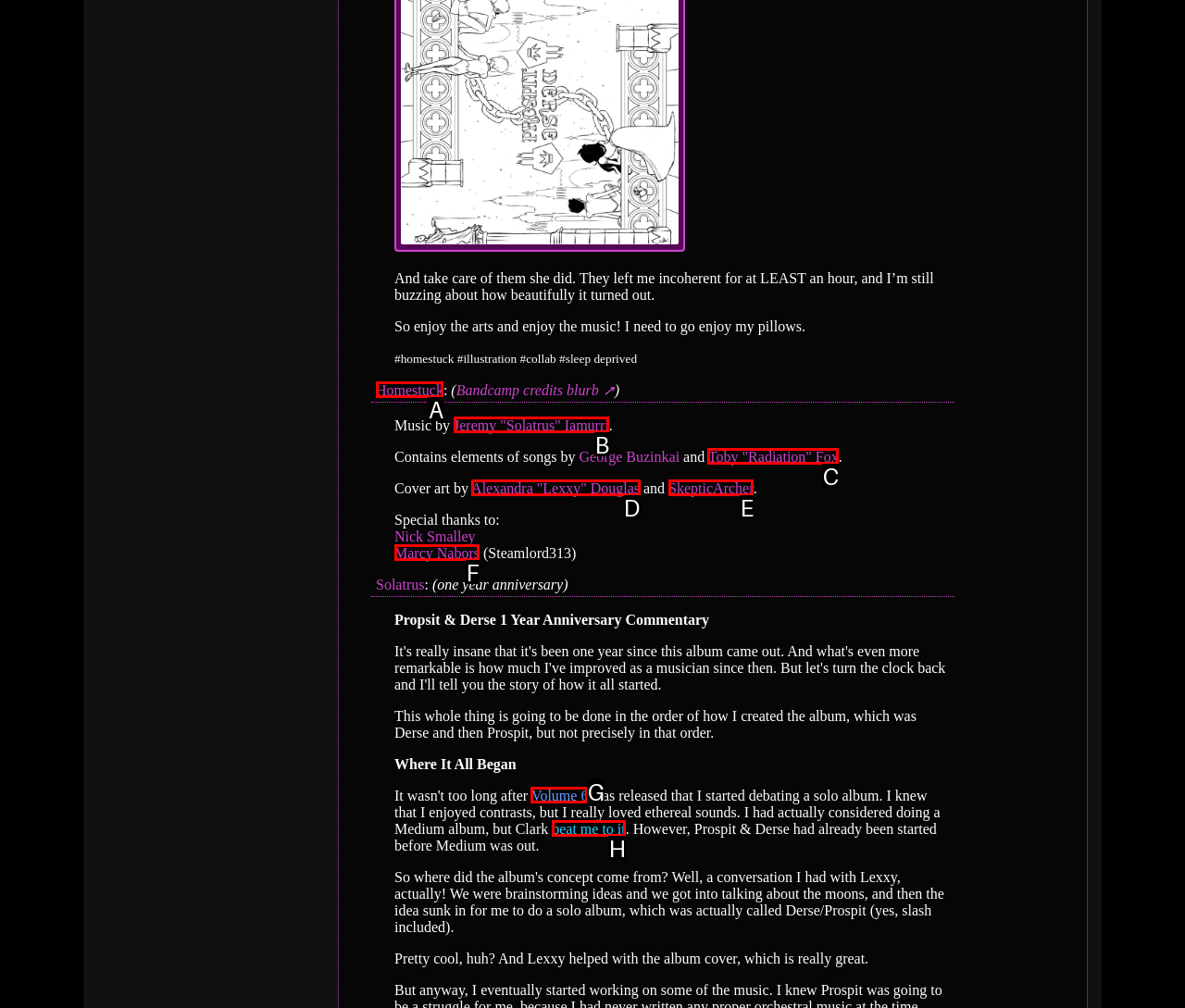Based on the task: View the Volume 6 link, which UI element should be clicked? Answer with the letter that corresponds to the correct option from the choices given.

G